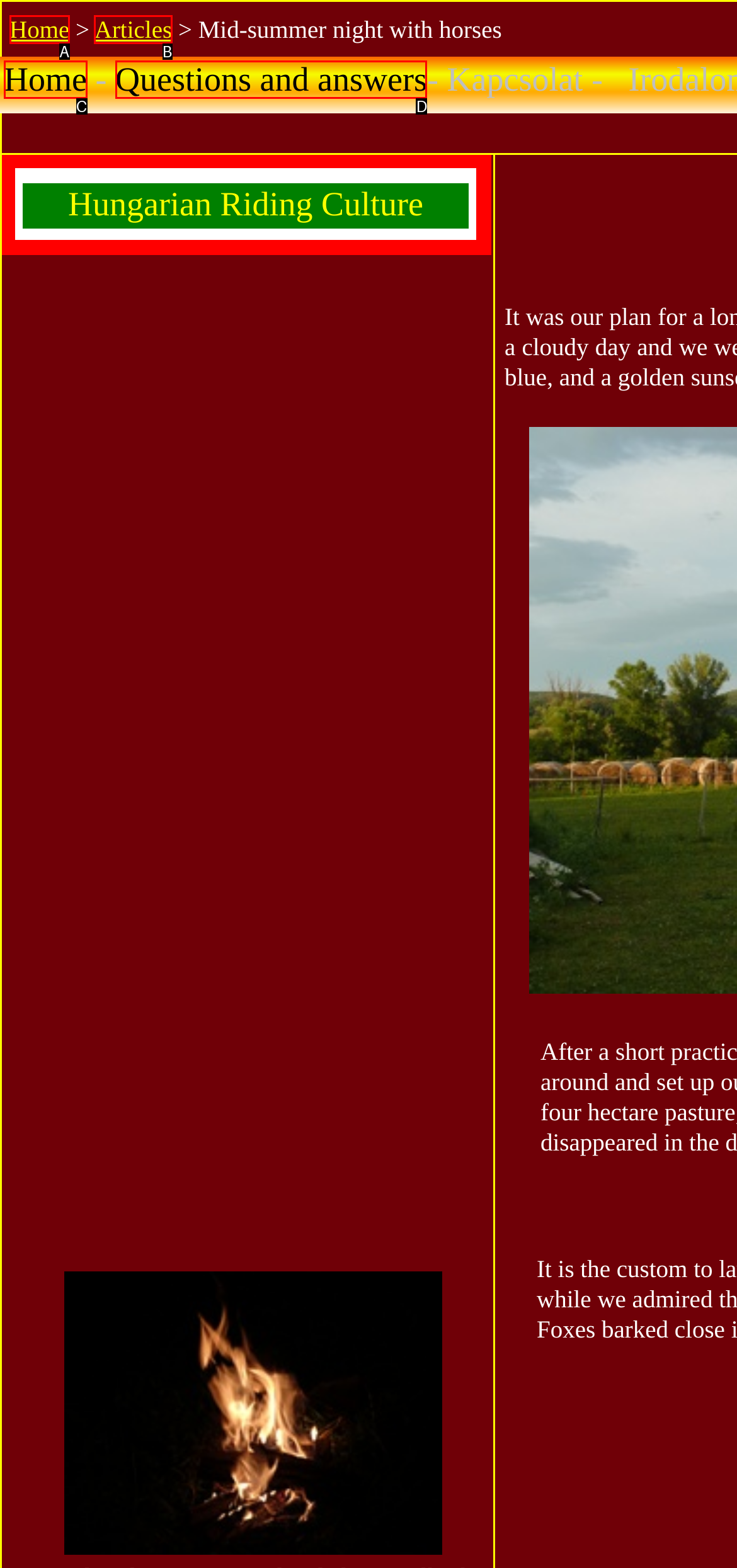Choose the letter that best represents the description: Questions and answers. Answer with the letter of the selected choice directly.

D